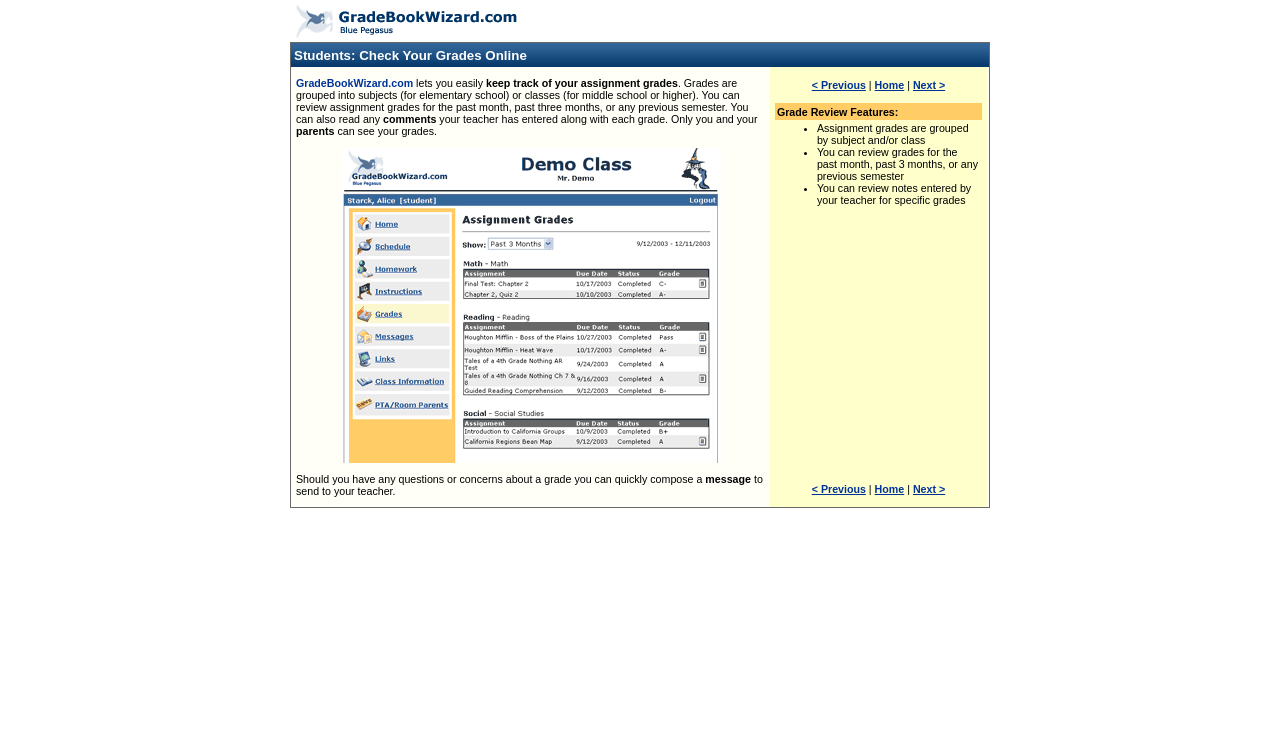Could you please study the image and provide a detailed answer to the question:
Who can see a student's grades?

According to the webpage, only the student and their parents can see the student's grades, ensuring privacy and security.